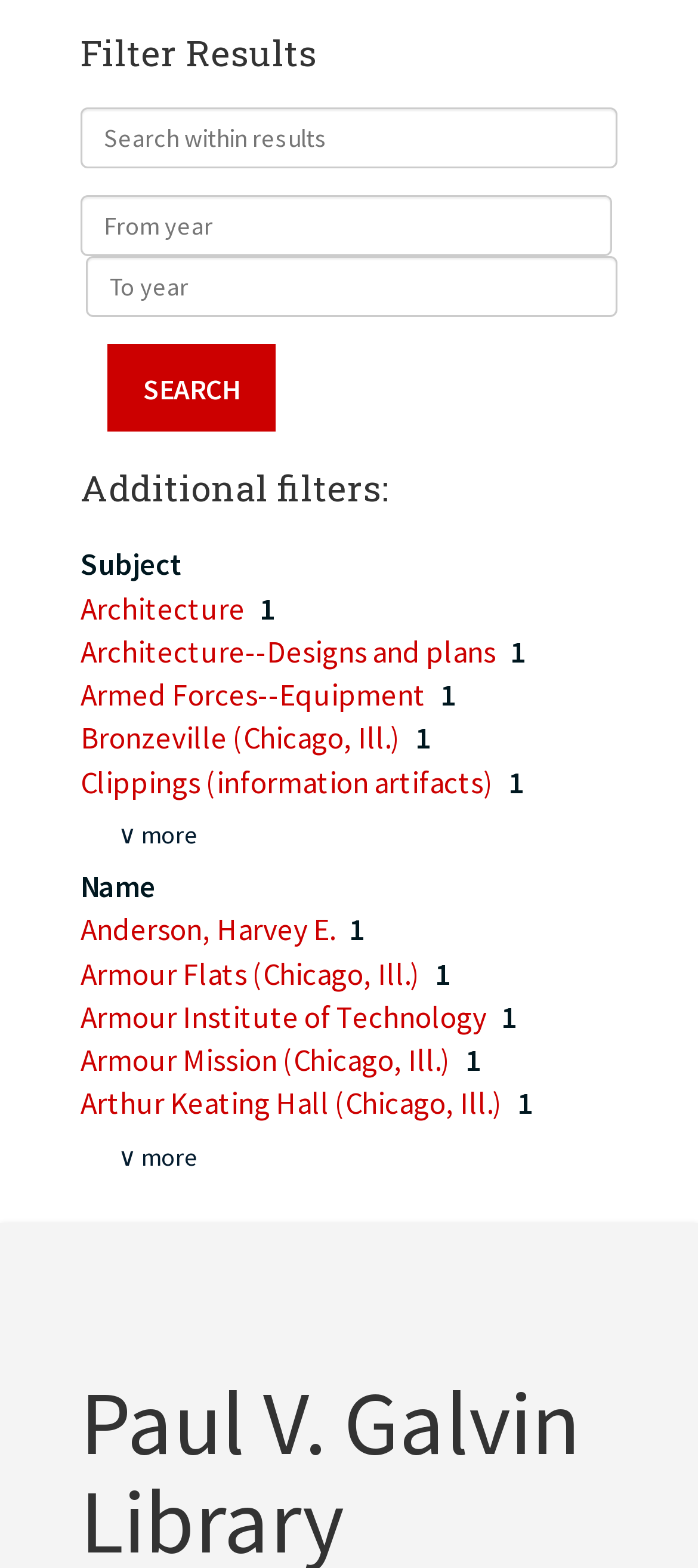Locate the coordinates of the bounding box for the clickable region that fulfills this instruction: "Filter results by year".

[0.115, 0.125, 0.876, 0.164]